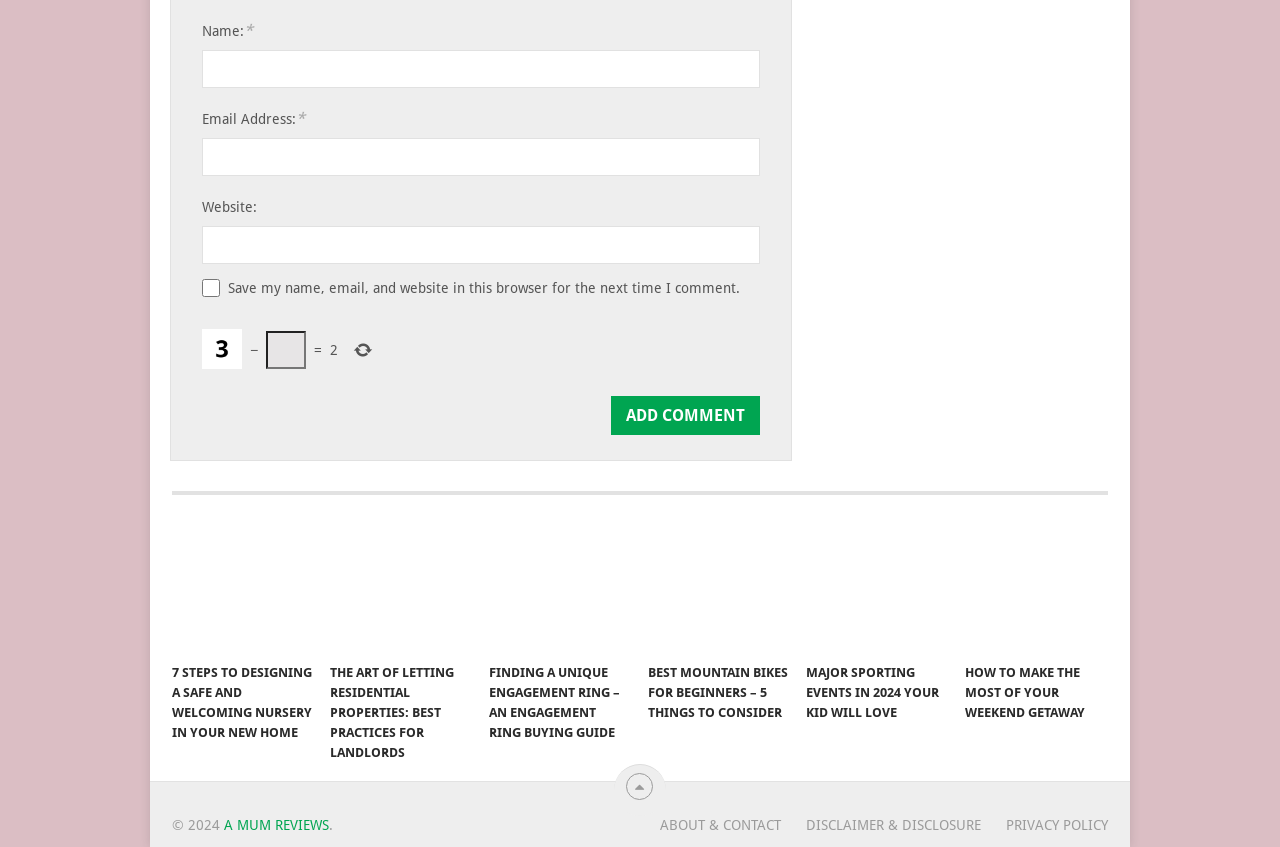Please give the bounding box coordinates of the area that should be clicked to fulfill the following instruction: "visit Berlon Industries website". The coordinates should be in the format of four float numbers from 0 to 1, i.e., [left, top, right, bottom].

None